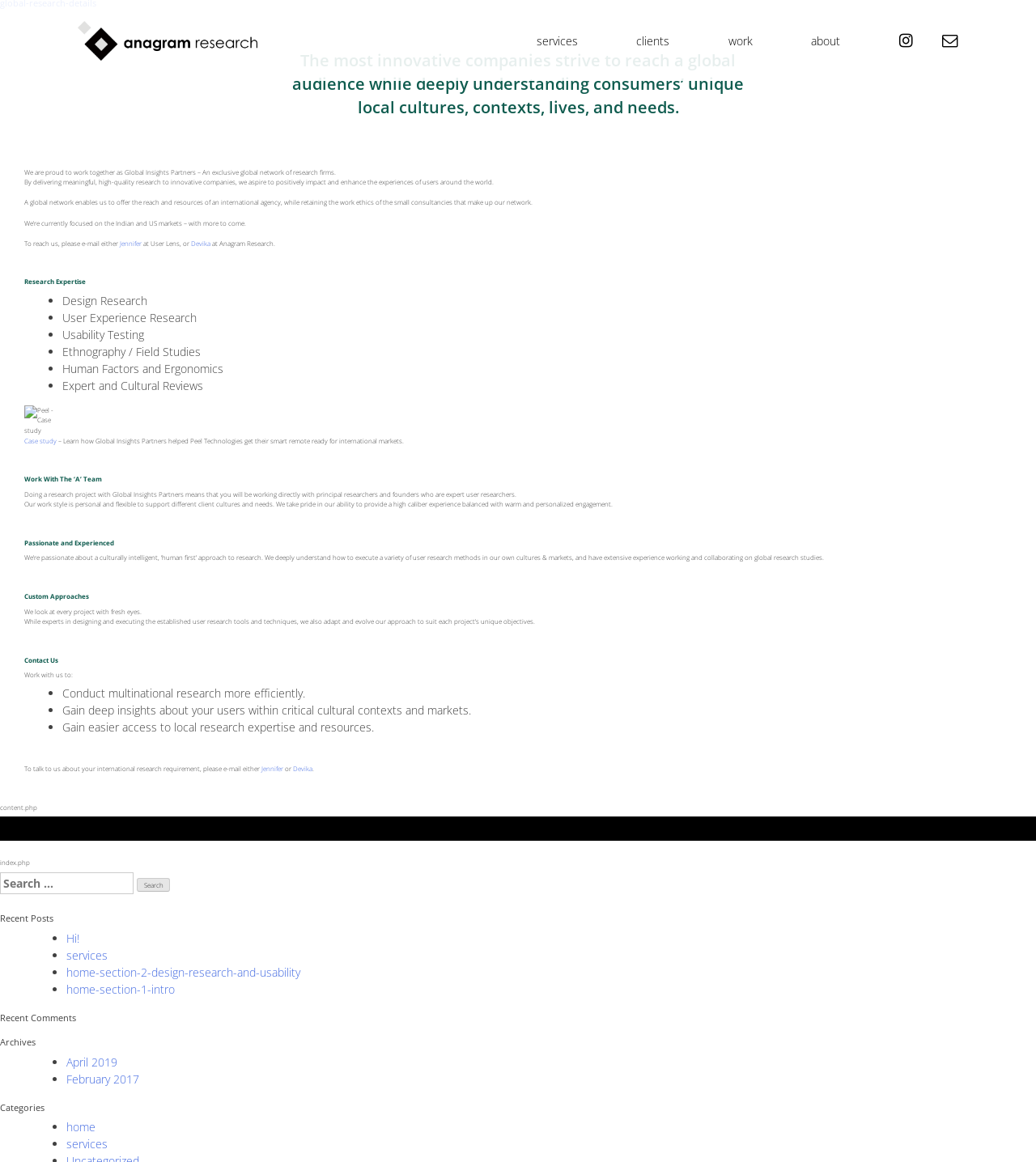Provide a single word or phrase to answer the given question: 
What is the company's approach to research?

Culturally intelligent, human first